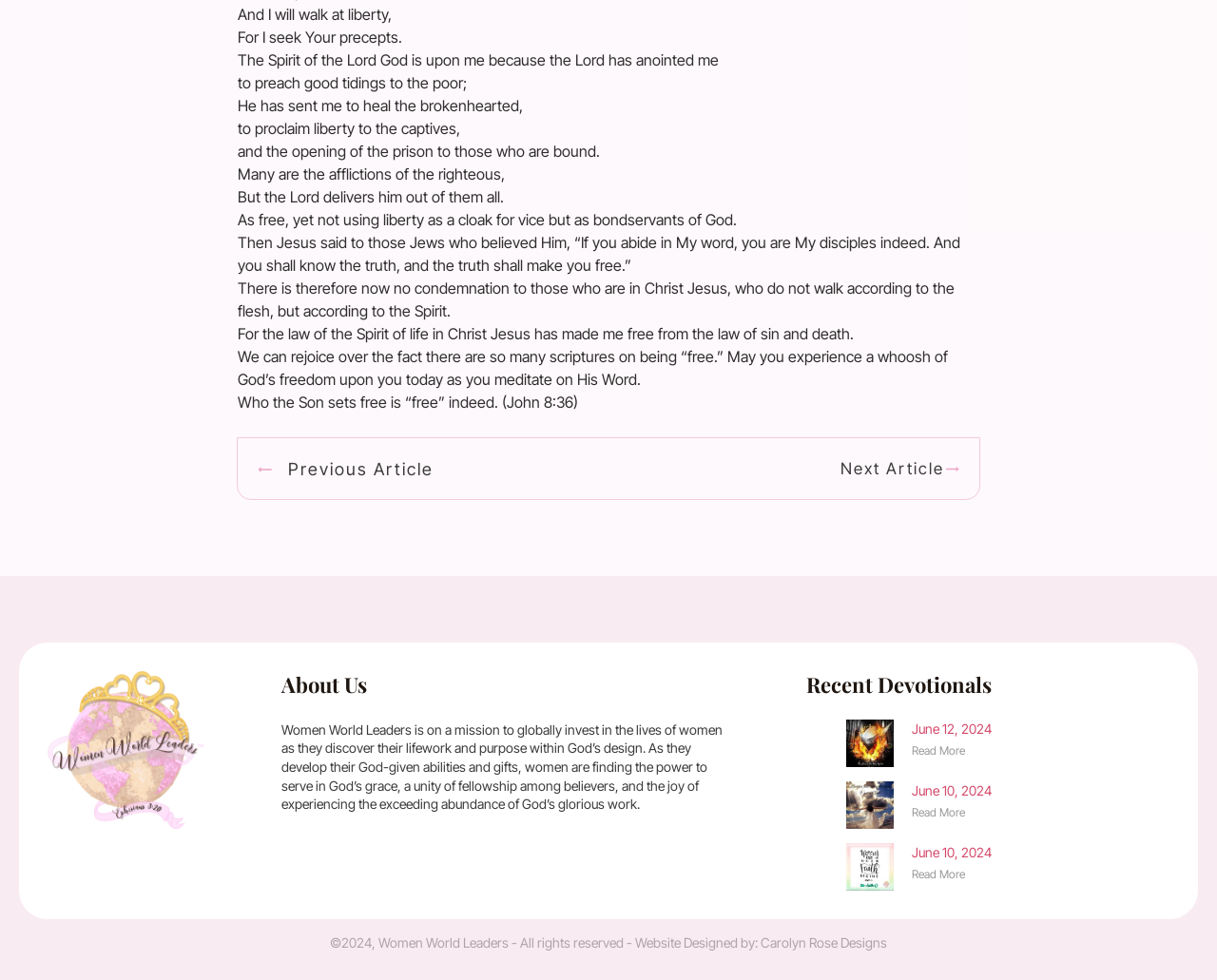Determine the bounding box coordinates of the clickable element to complete this instruction: "Click on 'Next Article'". Provide the coordinates in the format of four float numbers between 0 and 1, [left, top, right, bottom].

[0.691, 0.468, 0.789, 0.489]